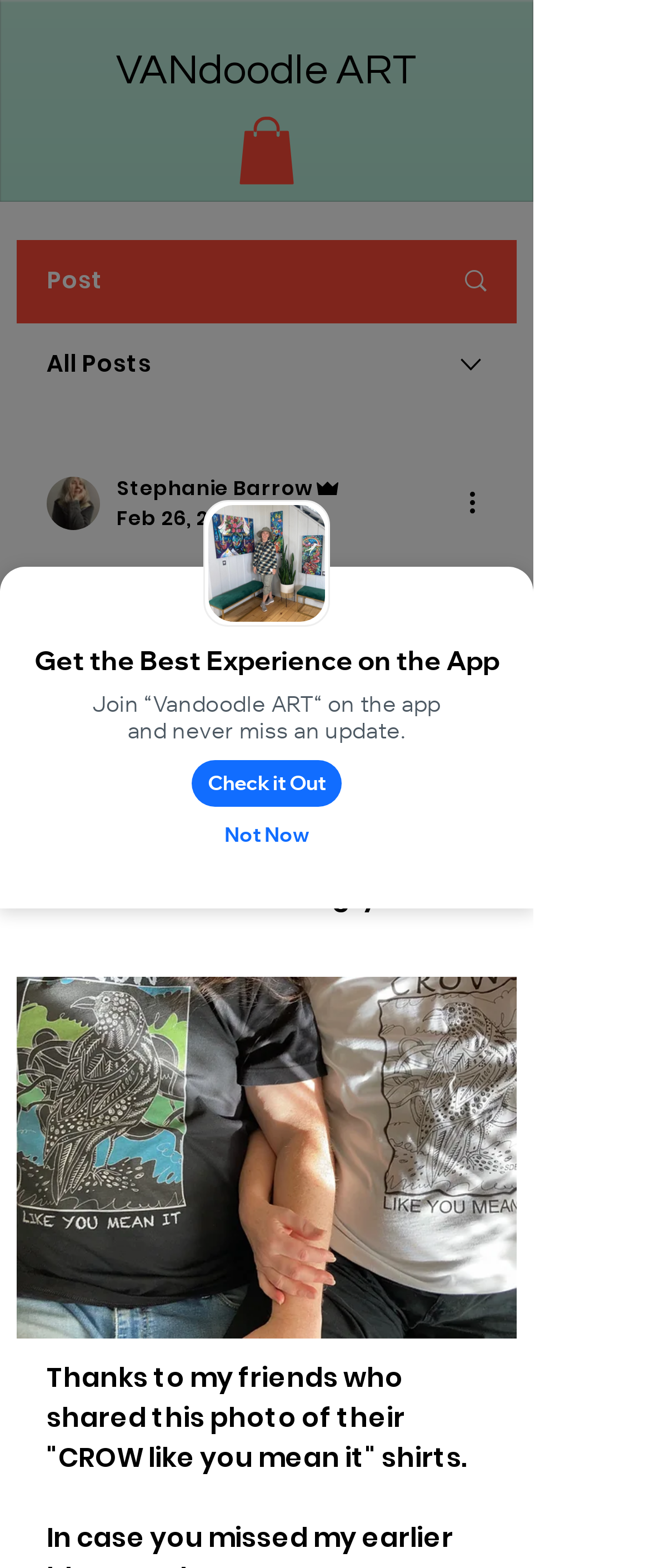Construct a comprehensive caption that outlines the webpage's structure and content.

This webpage appears to be a profile or blog page of an artist, VANdoodle ART, where they share their artwork and promote their products. At the top of the page, there is a prominent image taking up about a quarter of the screen, with a caption "Get your own shirt and help spread the love" above it. 

Below the image, there are two buttons, "Check it Out" and "Not Now", which are likely calls to action to explore the artist's work or join their community. To the left of these buttons, there is a link to the artist's profile, VANdoodle ART, with a small image next to it.

On the left side of the page, there is a navigation menu with links to "Post", "All Posts", and a combobox with the artist's profile picture and name, Stephanie Barrow, who is also the admin of the page. The navigation menu also includes a date, "Feb 26, 2021", and a time, "1 min", indicating when the post was made.

The main content of the page is a post from the artist, which includes a heading "Get your own shirt and help spread the love" and a paragraph of text explaining how buying their artwork helps feed someone in need. Below this text, there is a button with no label, and another paragraph of text thanking friends who shared a photo of their "CROW like you mean it" shirts.

At the bottom of the page, there is a button labeled "Quick actions" and another button labeled "More actions" with a dropdown menu. There are also several images scattered throughout the page, including the artist's profile picture, icons, and possibly images of their artwork.